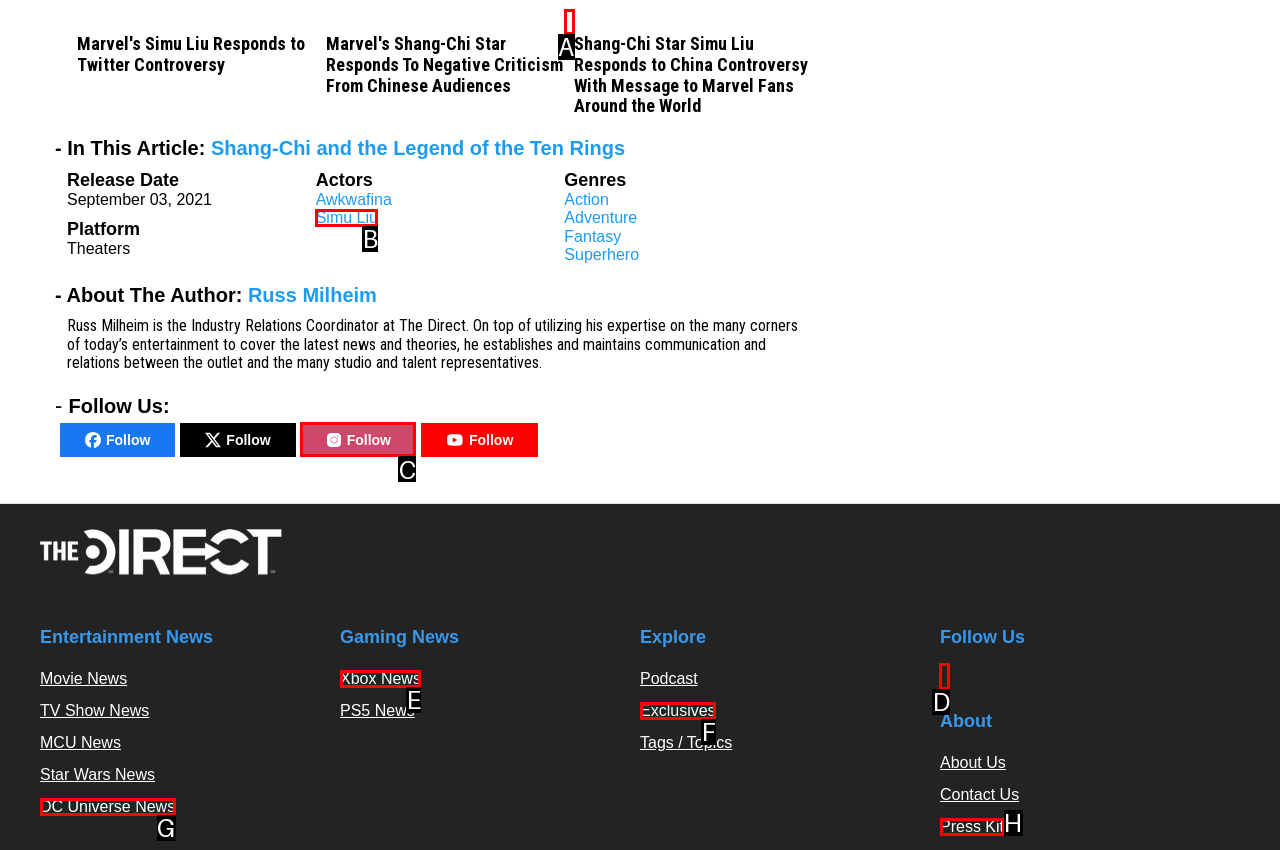Select the appropriate bounding box to fulfill the task: Follow The Direct on Twitter Respond with the corresponding letter from the choices provided.

D